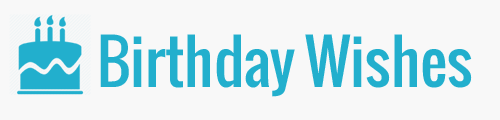What is the purpose of the website according to the logo? Observe the screenshot and provide a one-word or short phrase answer.

Sharing birthday wishes